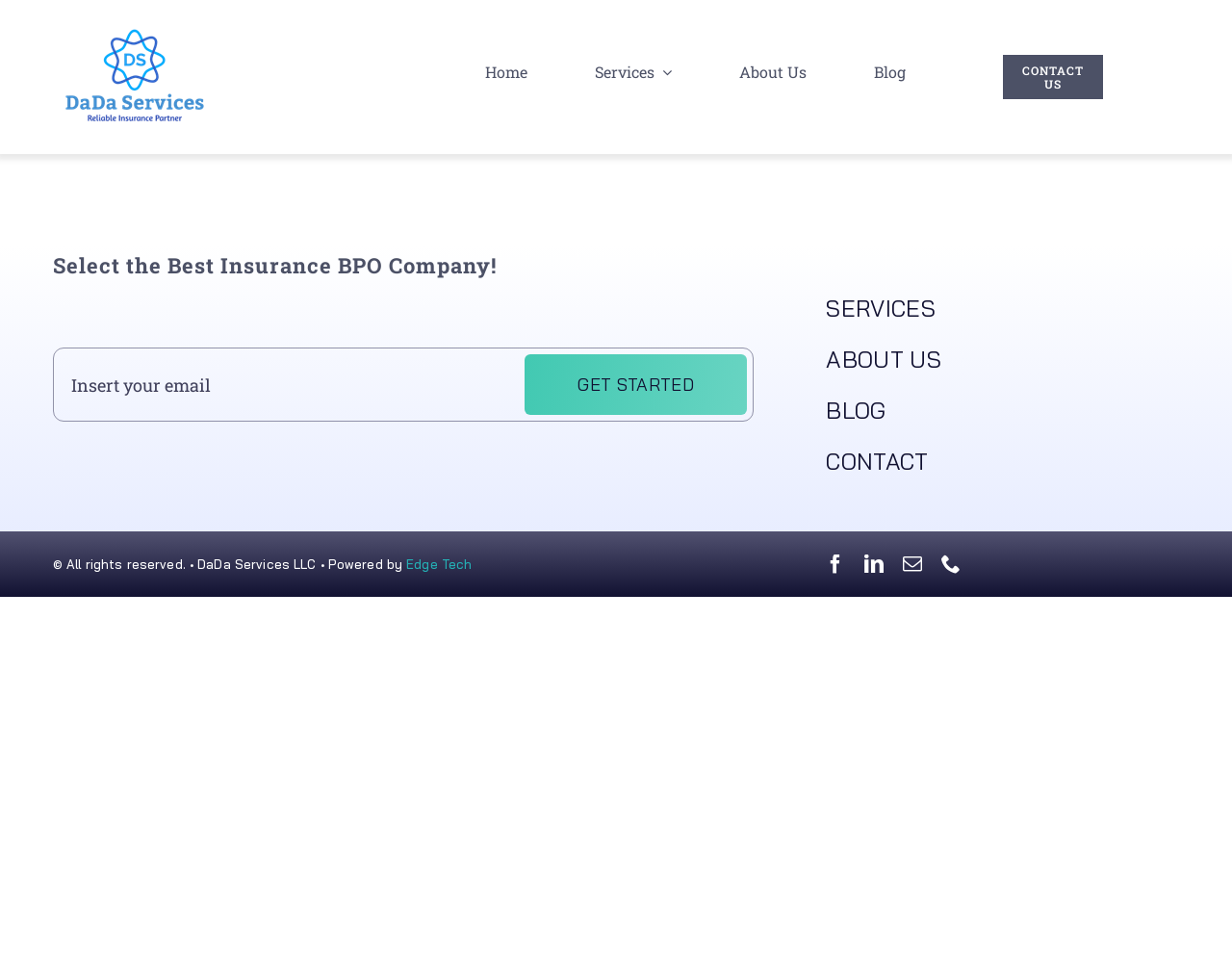How many social media links are there?
Observe the image and answer the question with a one-word or short phrase response.

4